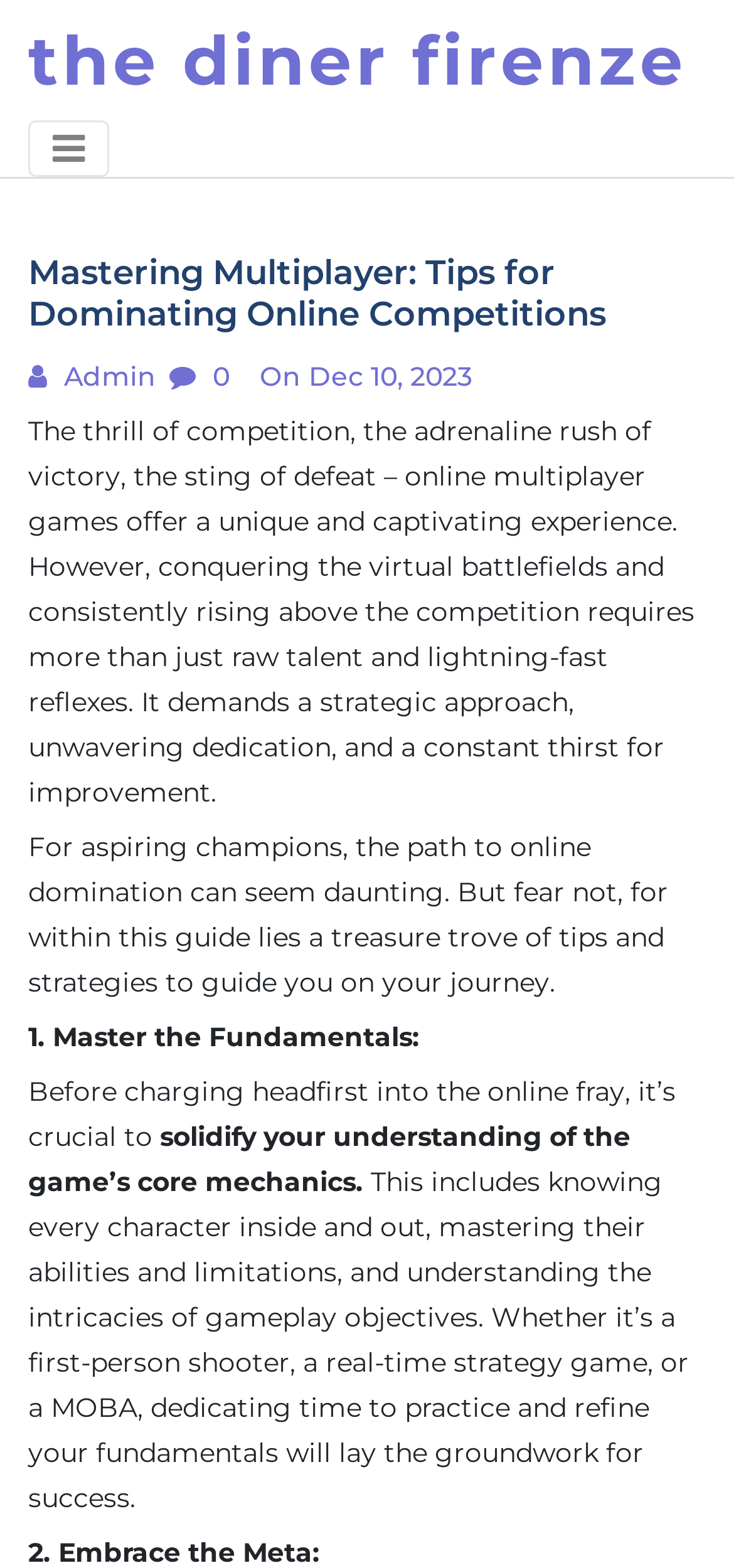Please provide a brief answer to the question using only one word or phrase: 
What type of games are mentioned in the article?

First-person shooter, real-time strategy game, MOBA